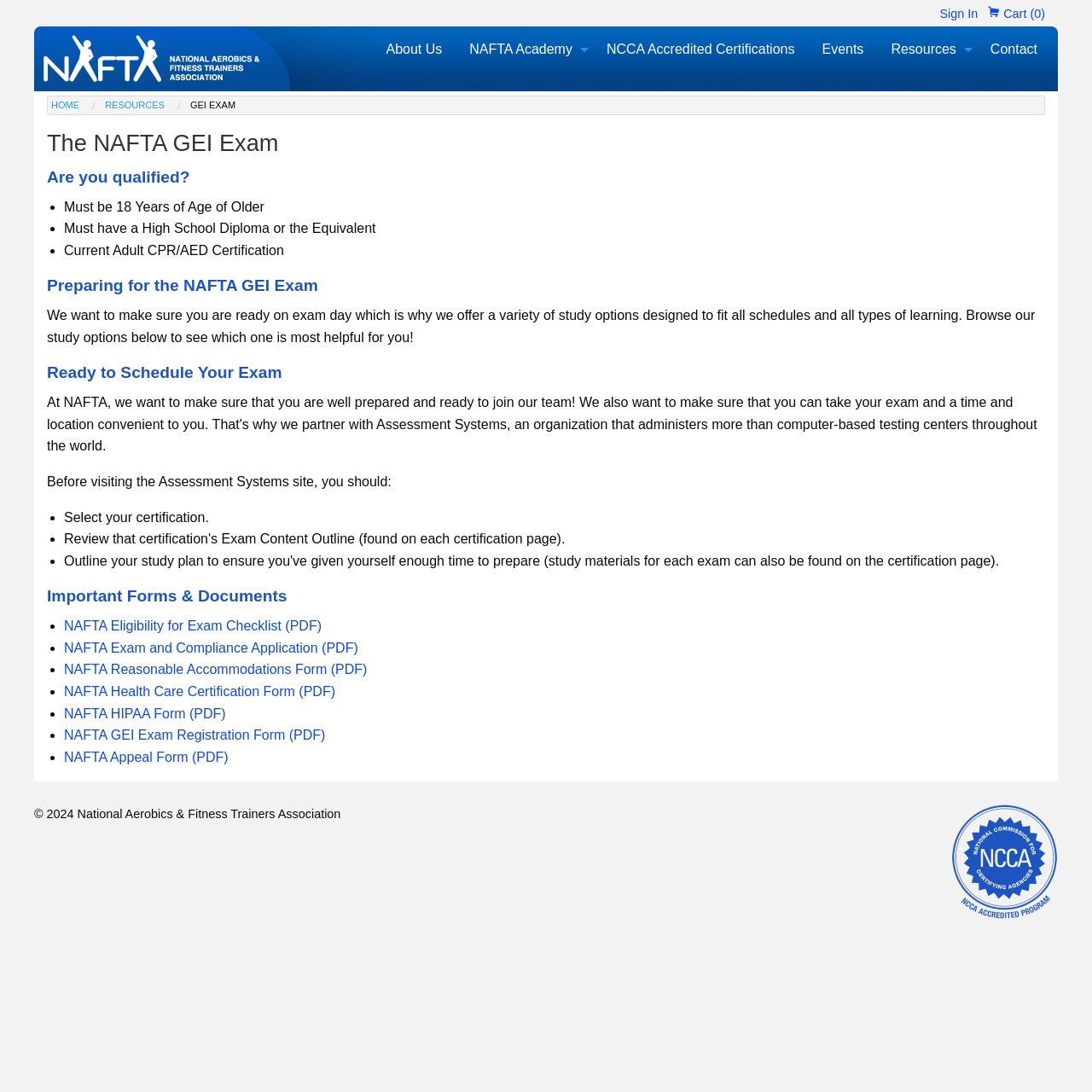Utilize the details in the image to thoroughly answer the following question: How many study options are available for the exam?

The webpage states 'We want to make sure you are ready on exam day which is why we offer a variety of study options designed to fit all schedules and all types of learning', implying that there are multiple study options available for the exam.